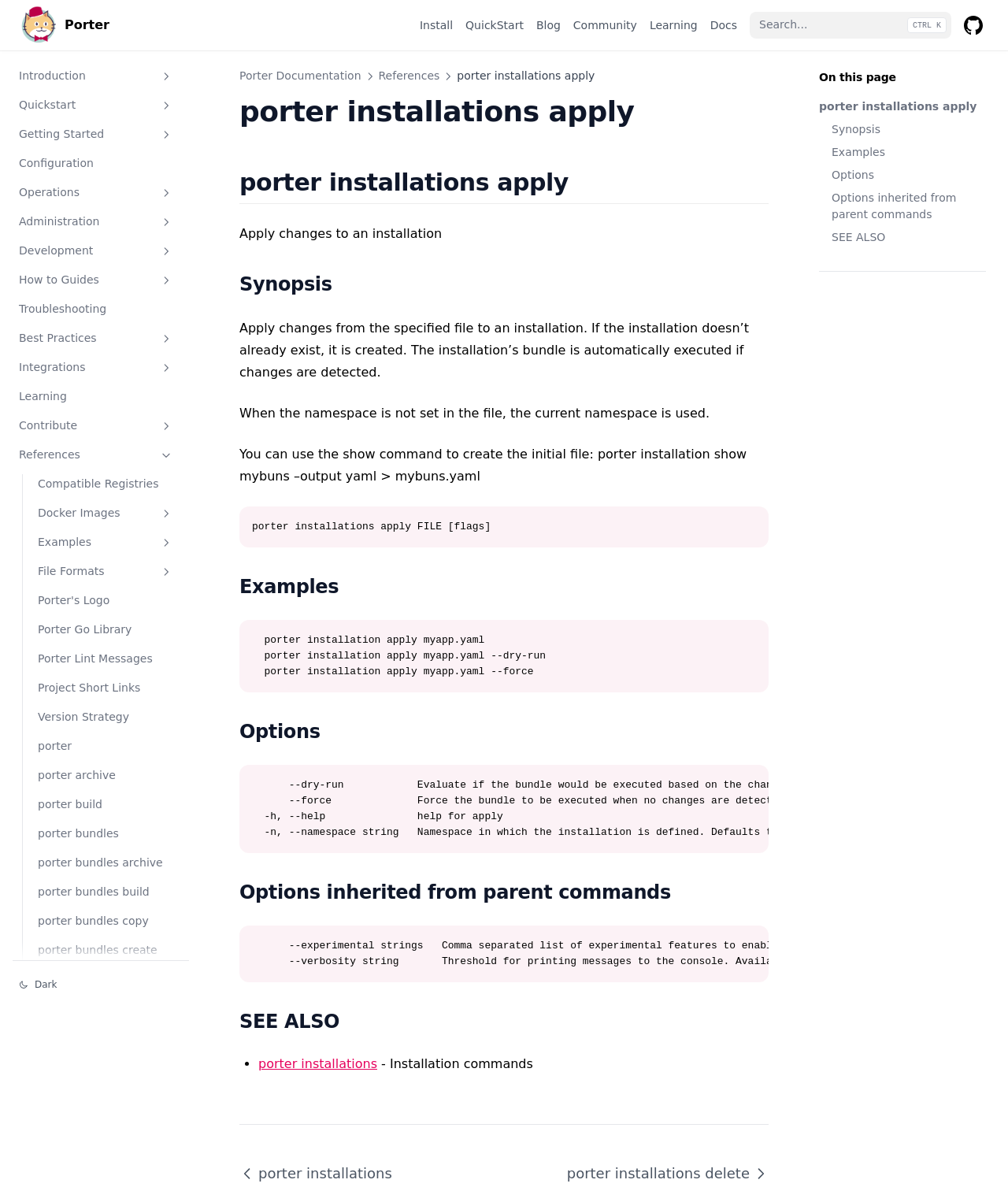What is the last link on the webpage?
Provide a concise answer using a single word or phrase based on the image.

Best practices for Porter in a CI Pipeline